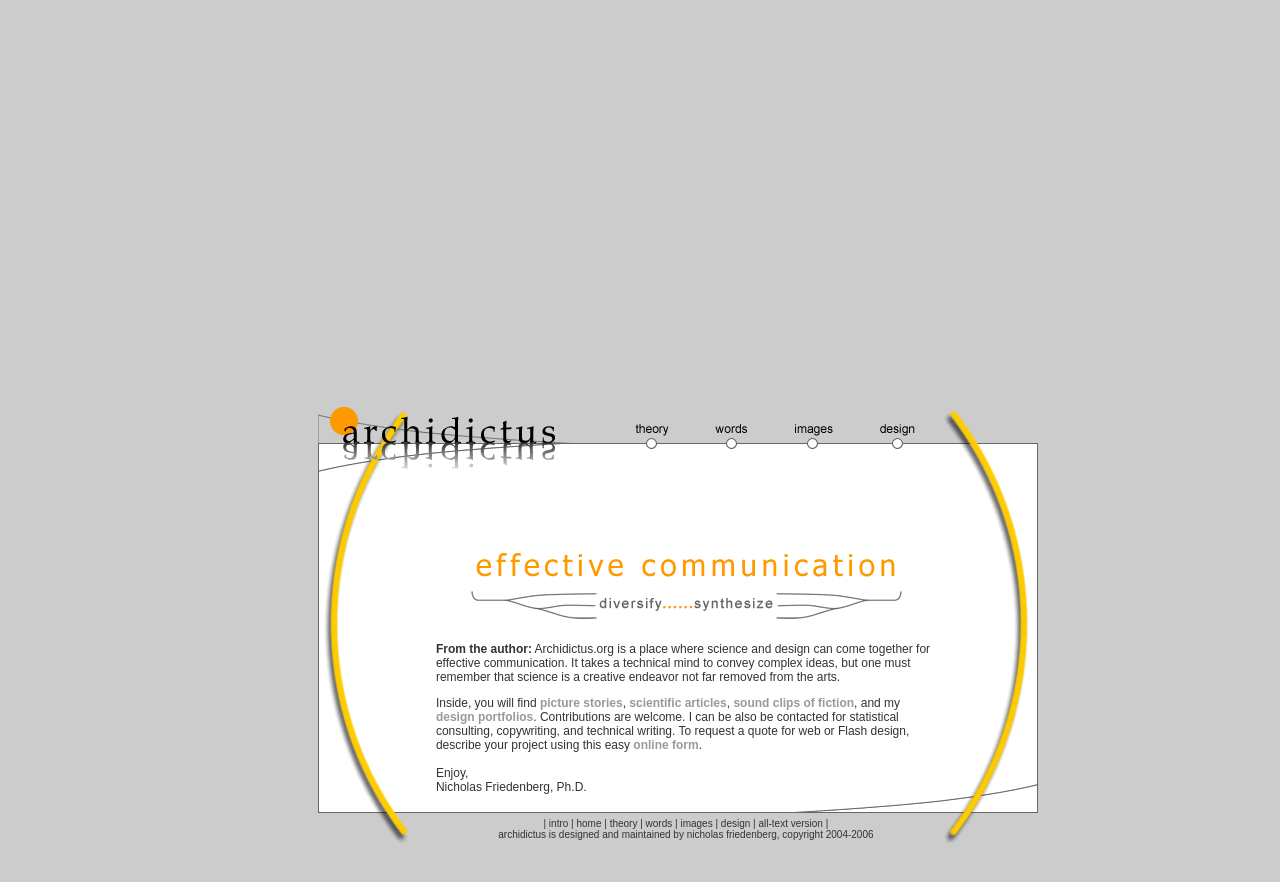Detail the various sections and features present on the webpage.

The webpage is a forum for science, writing, and design, with the goal of effective communication. At the top, there is a layout table with a row containing four cells. The first cell has a table with a row containing four cells, each with a link and an image: "theory", "words", "images", and "design". Below this, there is a table with a single row containing a cell with a long paragraph of text, which describes the purpose of the website and its contents, including picture stories, scientific articles, sound clips of fiction, and design portfolios. The text also mentions that contributions are welcome and that the author can be contacted for statistical consulting, copywriting, and technical writing.

To the right of this text, there is another table with two rows, each containing an image. Below this, there is a table with a single row containing a cell with a long paragraph of text, which is a continuation of the previous text, describing how to request a quote for web or Flash design.

At the bottom of the page, there is a table with a single row containing a cell with a list of links, including "intro", "home", "theory", "words", "images", "design", and "all-text version", as well as a copyright notice.

Overall, the webpage has a simple and organized layout, with a focus on presenting information about the website's purpose and contents, as well as providing links to different sections of the website.